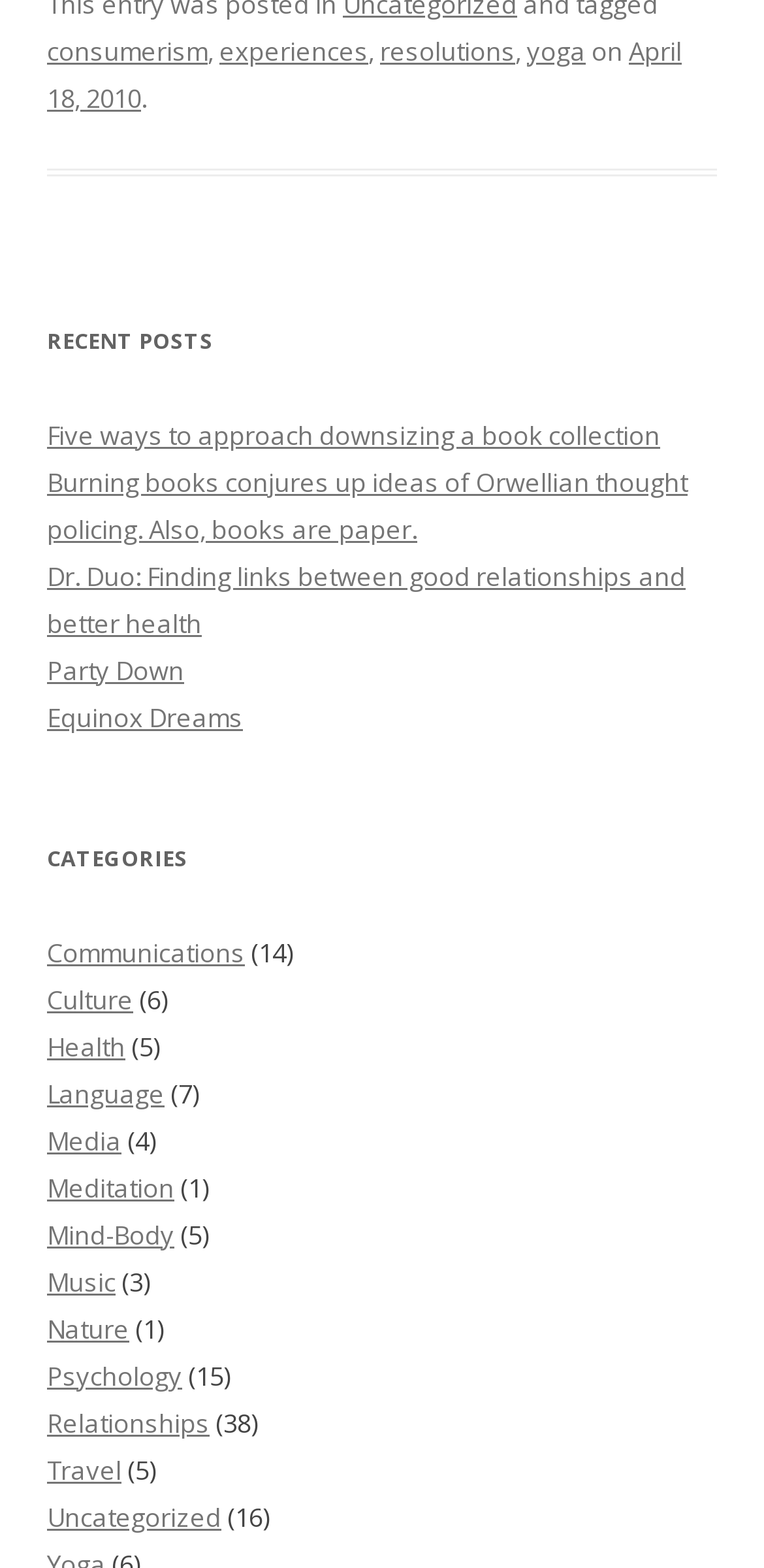Determine the bounding box coordinates for the area you should click to complete the following instruction: "explore the 'Travel' section".

[0.062, 0.926, 0.159, 0.948]